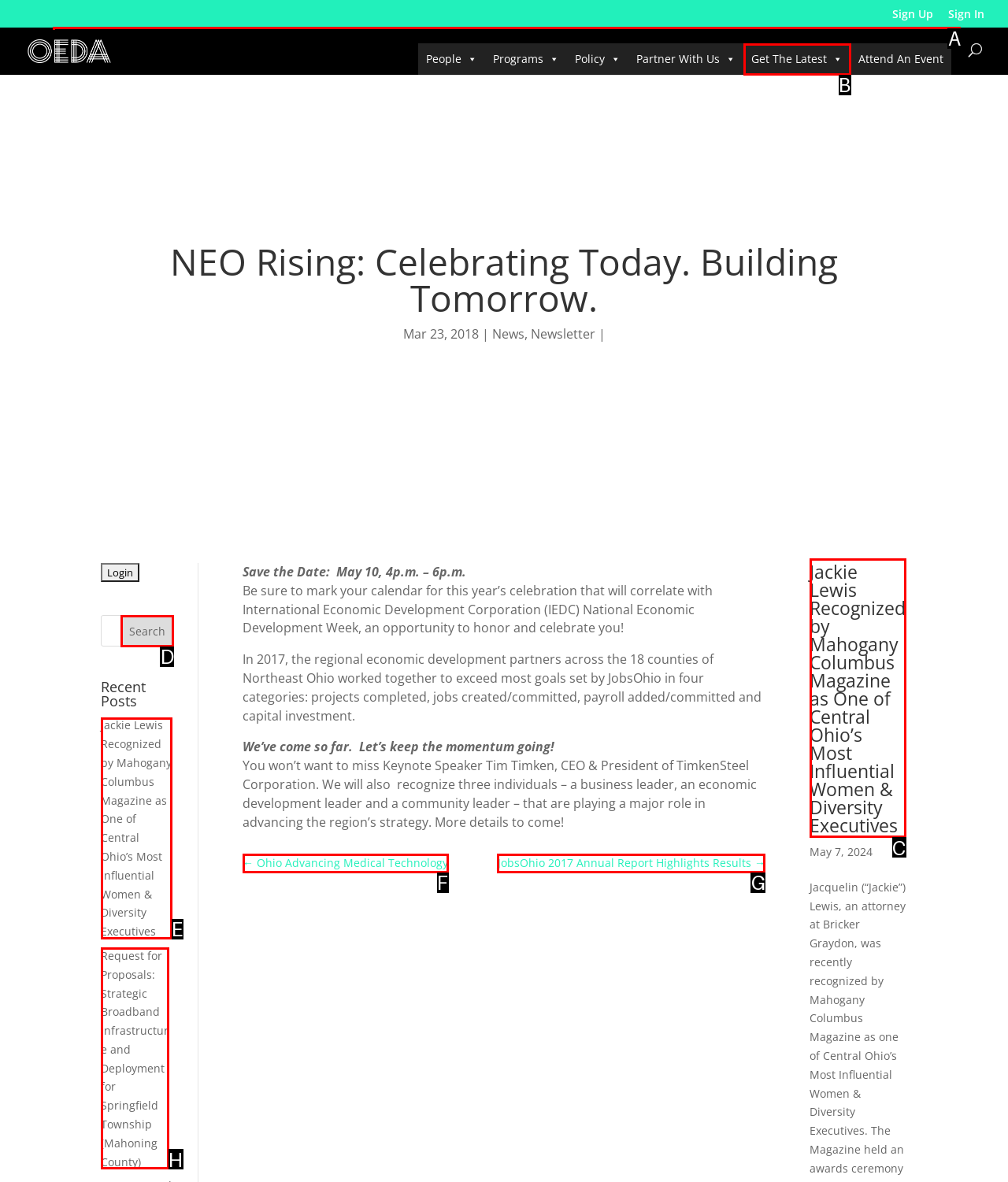To complete the instruction: Search for news, which HTML element should be clicked?
Respond with the option's letter from the provided choices.

A